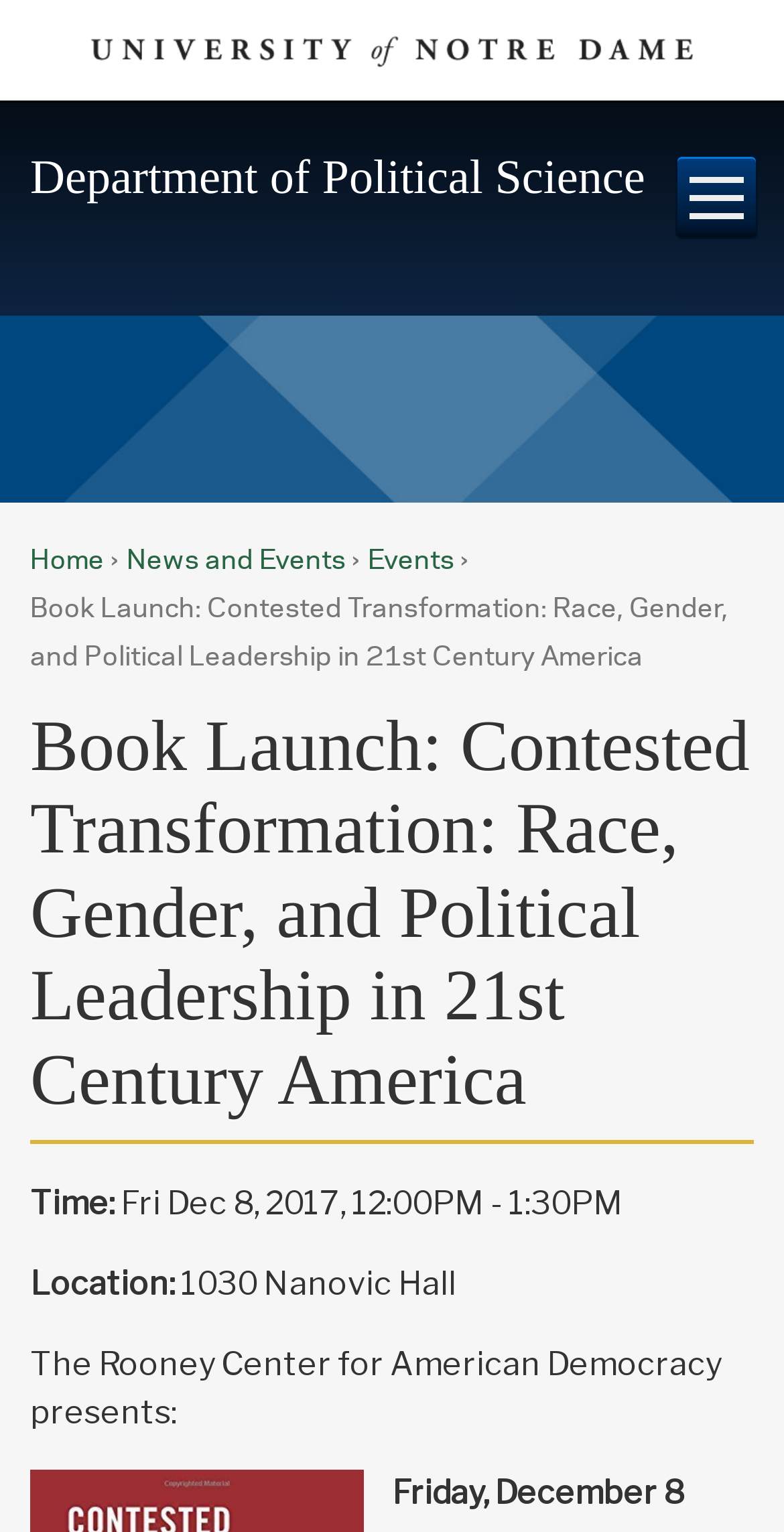What is the time of the event?
Based on the image, please offer an in-depth response to the question.

I found the answer by looking at the time element 'Fri Dec 8, 2017 12:00PM - 1:30PM' which is a child element of the paragraph element, indicating the time of the event.